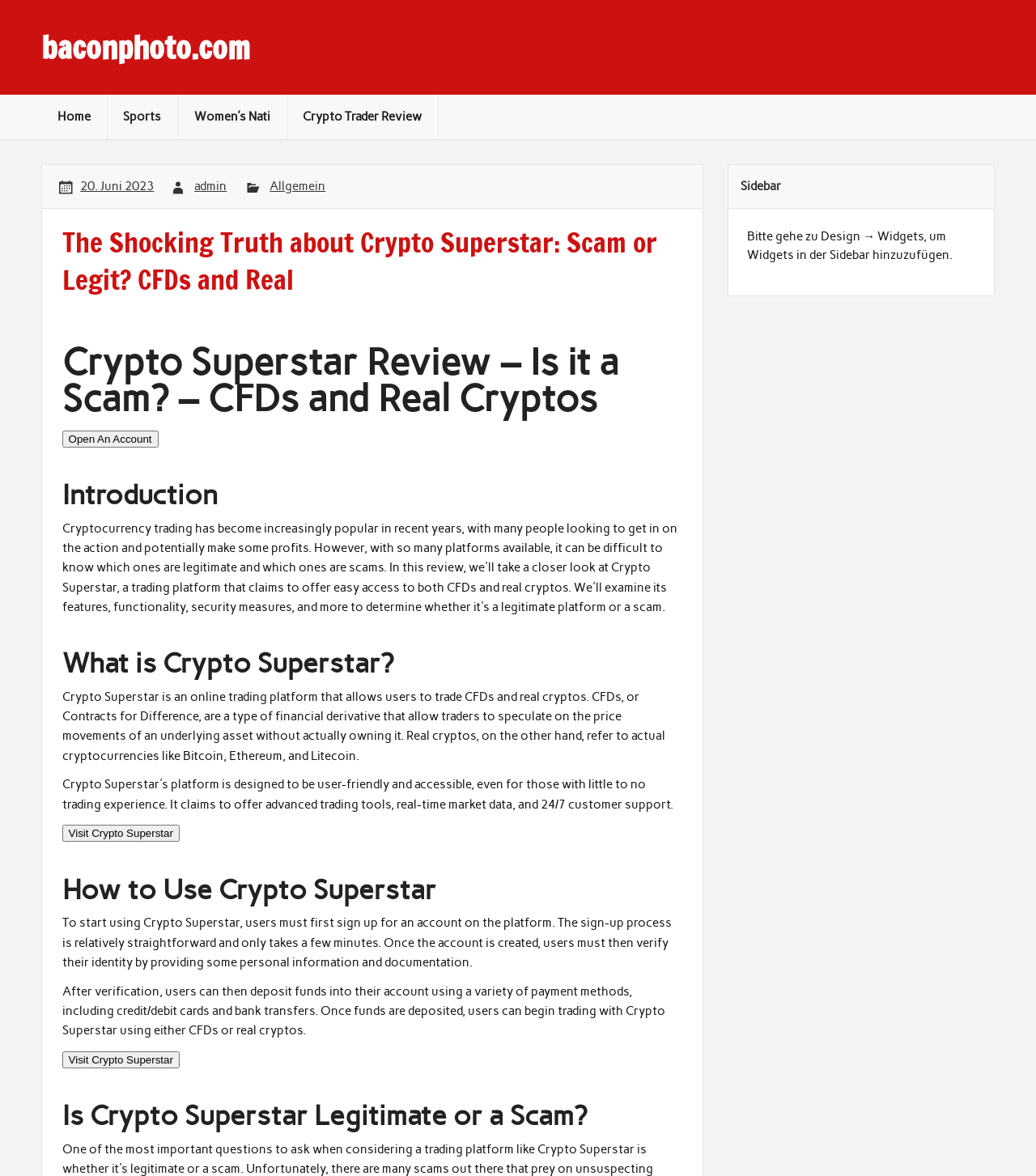Provide an in-depth caption for the webpage.

The webpage is about Crypto Superstar, a trading platform that allows users to trade CFDs and real cryptos. At the top, there is a navigation menu with links to "Home", "Sports", "Women's Nati", and "Crypto Trader Review". Below the navigation menu, there is a heading that reads "The Shocking Truth about Crypto Superstar: Scam or Legit? CFDs and Real". 

To the right of the heading, there is a link to "Crypto Trader Review" with a timestamp "20. Juni 2023" and an author "admin" below it. Further down, there is a heading "Crypto Superstar Review – Is it a Scam? – CFDs and Real Cryptos" followed by a call-to-action button "Open An Account". 

The main content of the webpage is divided into sections, each with a heading. The first section is "Introduction", followed by "What is Crypto Superstar?" which provides a brief description of the platform. The description explains that Crypto Superstar allows users to trade CFDs and real cryptos, and defines what CFDs and real cryptos are. 

Below this section, there is a call-to-action button "Visit Crypto Superstar". The next section is "How to Use Crypto Superstar", which provides a step-by-step guide on how to sign up, verify identity, deposit funds, and start trading on the platform. 

Another call-to-action button "Visit Crypto Superstar" is placed below this section. The final section is "Is Crypto Superstar Legitimate or a Scam?" which raises a question about the legitimacy of the platform. 

On the right-hand side of the webpage, there is a sidebar with a heading "Sidebar" and a message that says "Please go to Design → Widgets to add widgets to the sidebar".